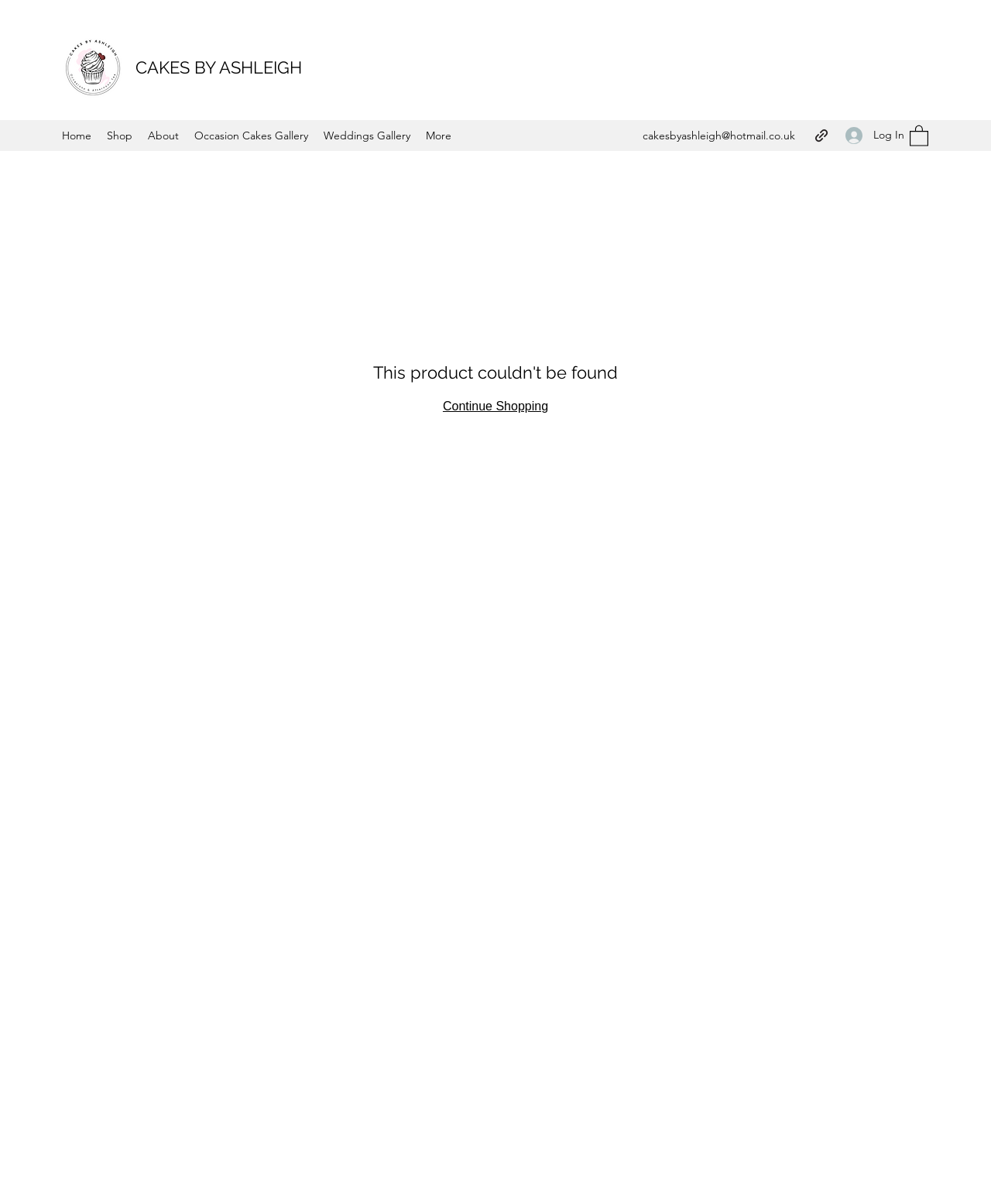Identify the bounding box coordinates of the section to be clicked to complete the task described by the following instruction: "Contact the website owner via email". The coordinates should be four float numbers between 0 and 1, formatted as [left, top, right, bottom].

[0.648, 0.107, 0.802, 0.118]